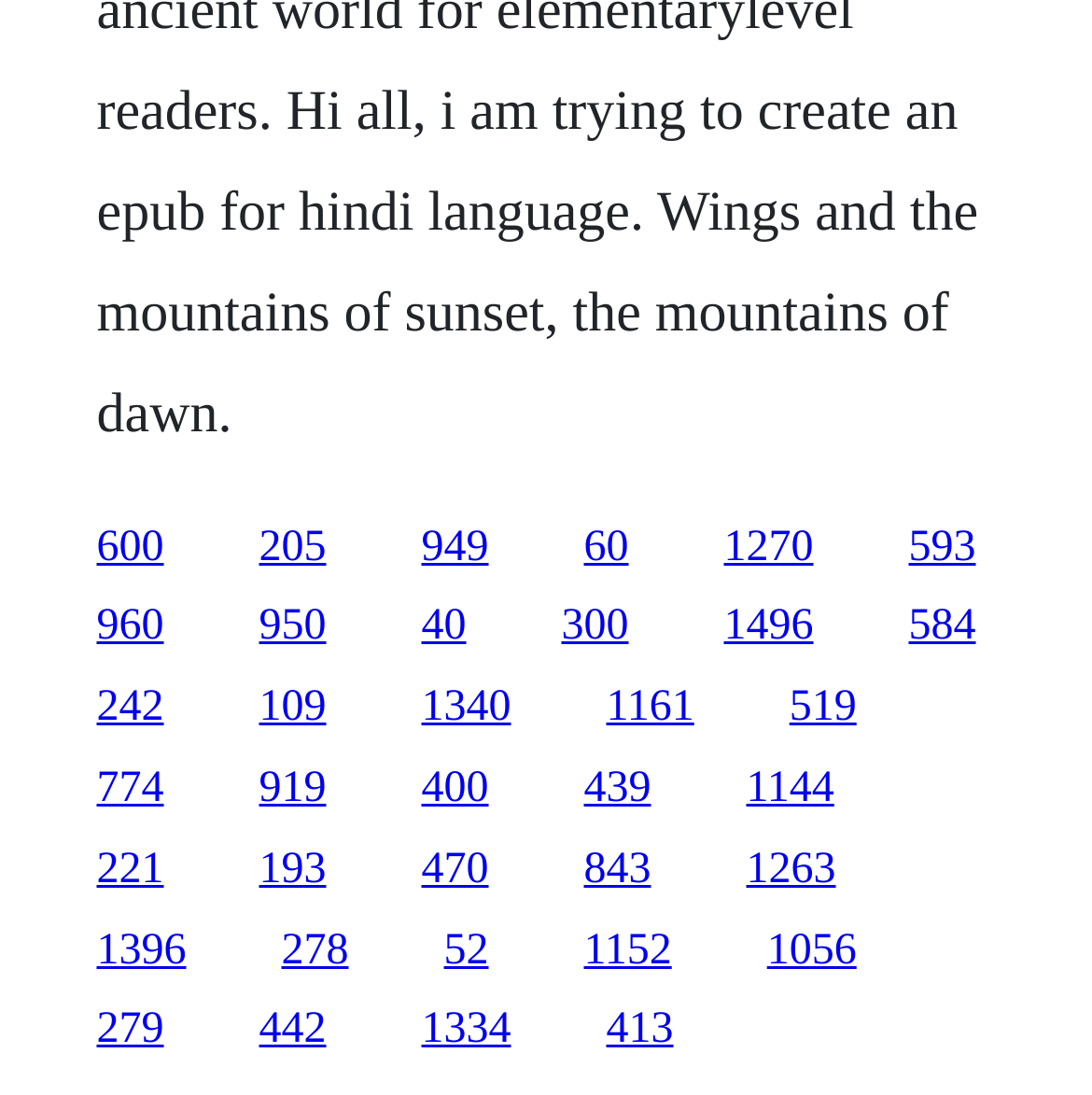How many links are in the top section of the webpage?
Please give a detailed and elaborate answer to the question.

I analyzed the y1 and y2 coordinates of the link elements and found that 6 links have y1 and y2 values between 0.477 and 0.521, indicating they are in the top section of the webpage.